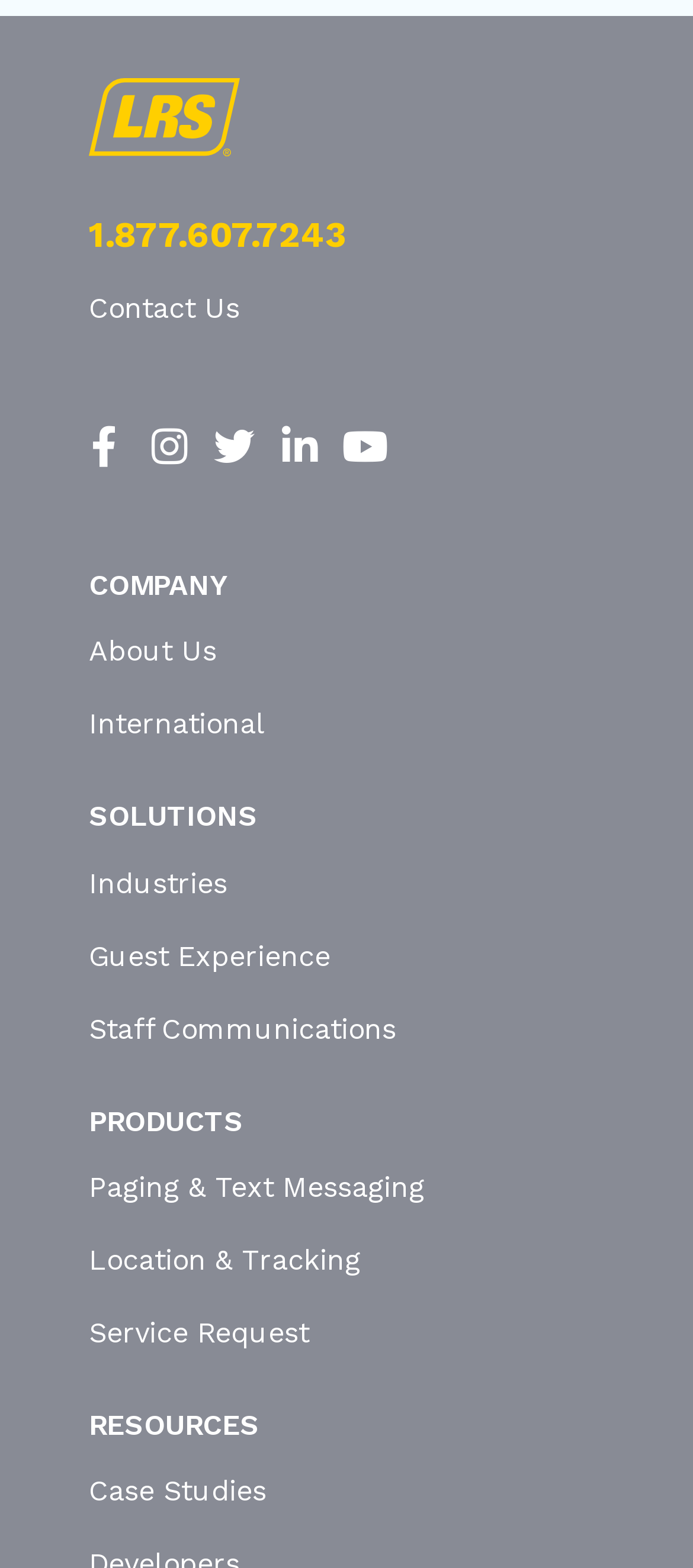Identify the bounding box coordinates for the UI element described by the following text: "Location & Tracking". Provide the coordinates as four float numbers between 0 and 1, in the format [left, top, right, bottom].

[0.115, 0.79, 0.872, 0.817]